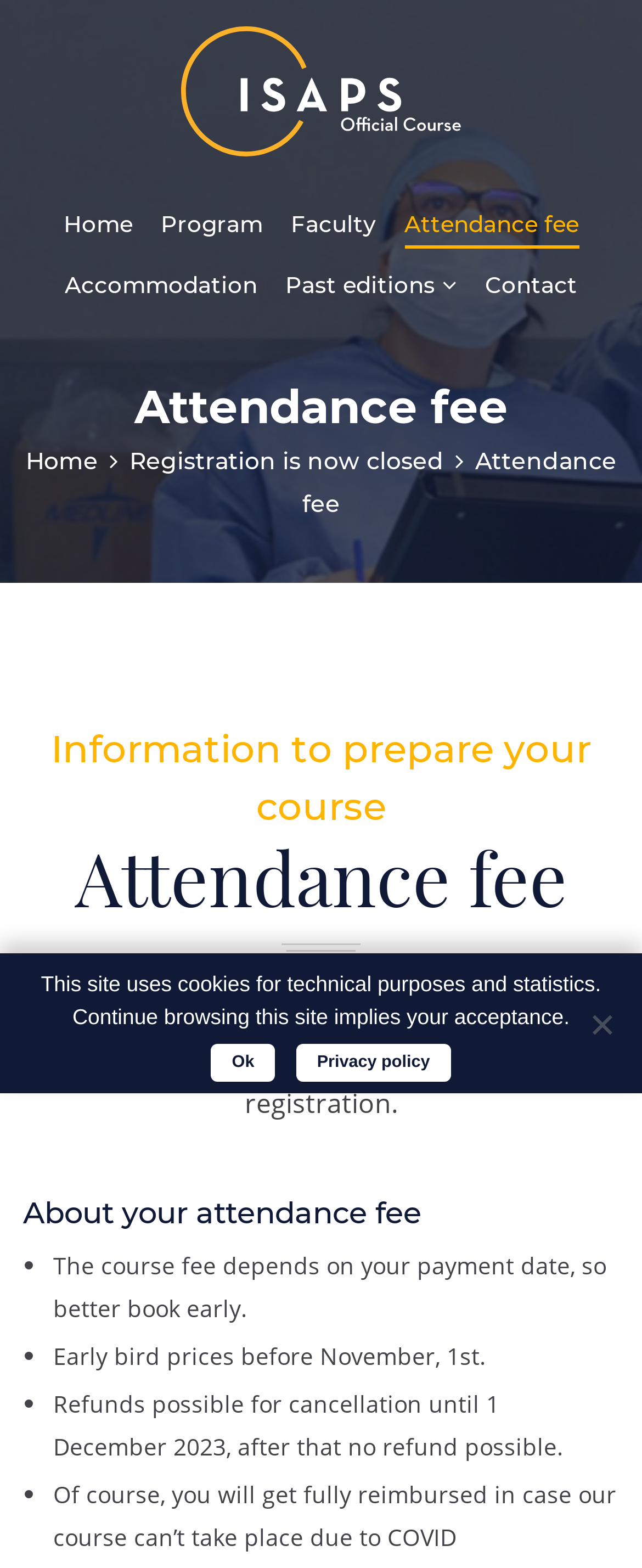Using the provided description: "Privacy policy", find the bounding box coordinates of the corresponding UI element. The output should be four float numbers between 0 and 1, in the format [left, top, right, bottom].

[0.46, 0.666, 0.703, 0.689]